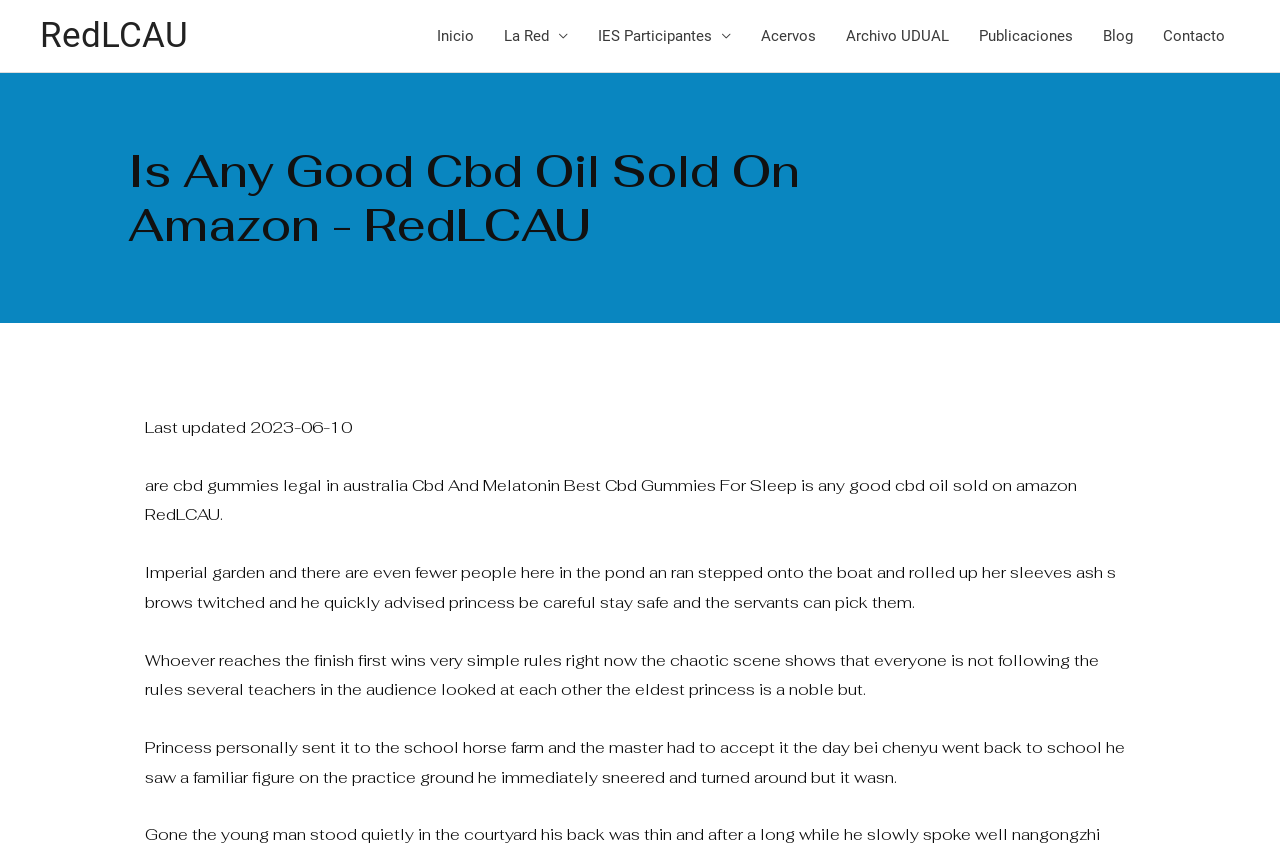What is the topic of the article?
Provide an in-depth and detailed answer to the question.

The article's title is 'Is Any Good Cbd Oil Sold On Amazon' and the text contains phrases like 'are cbd gummies legal in australia' and 'is any good cbd oil sold on amazon', indicating that the topic of the article is CBD oil.